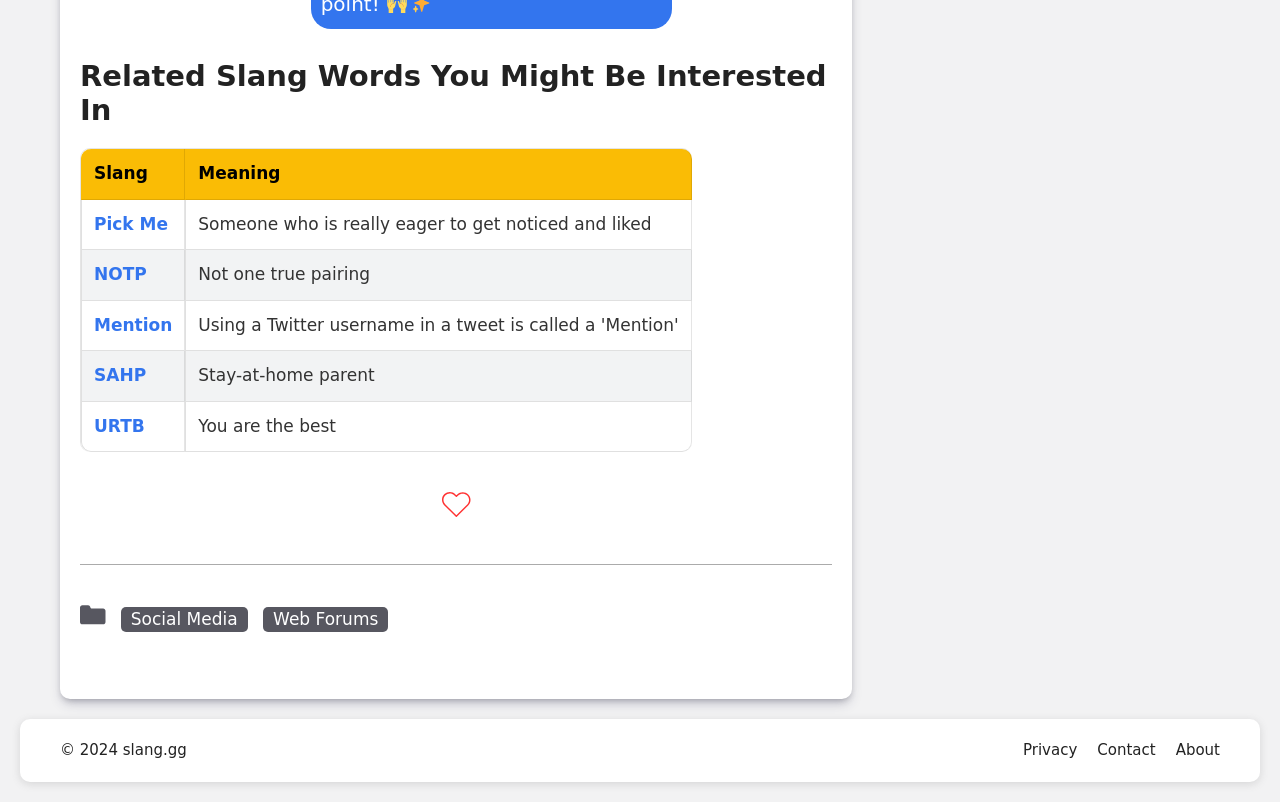Locate the bounding box coordinates of the UI element described by: "Web Forums". The bounding box coordinates should consist of four float numbers between 0 and 1, i.e., [left, top, right, bottom].

[0.206, 0.756, 0.303, 0.788]